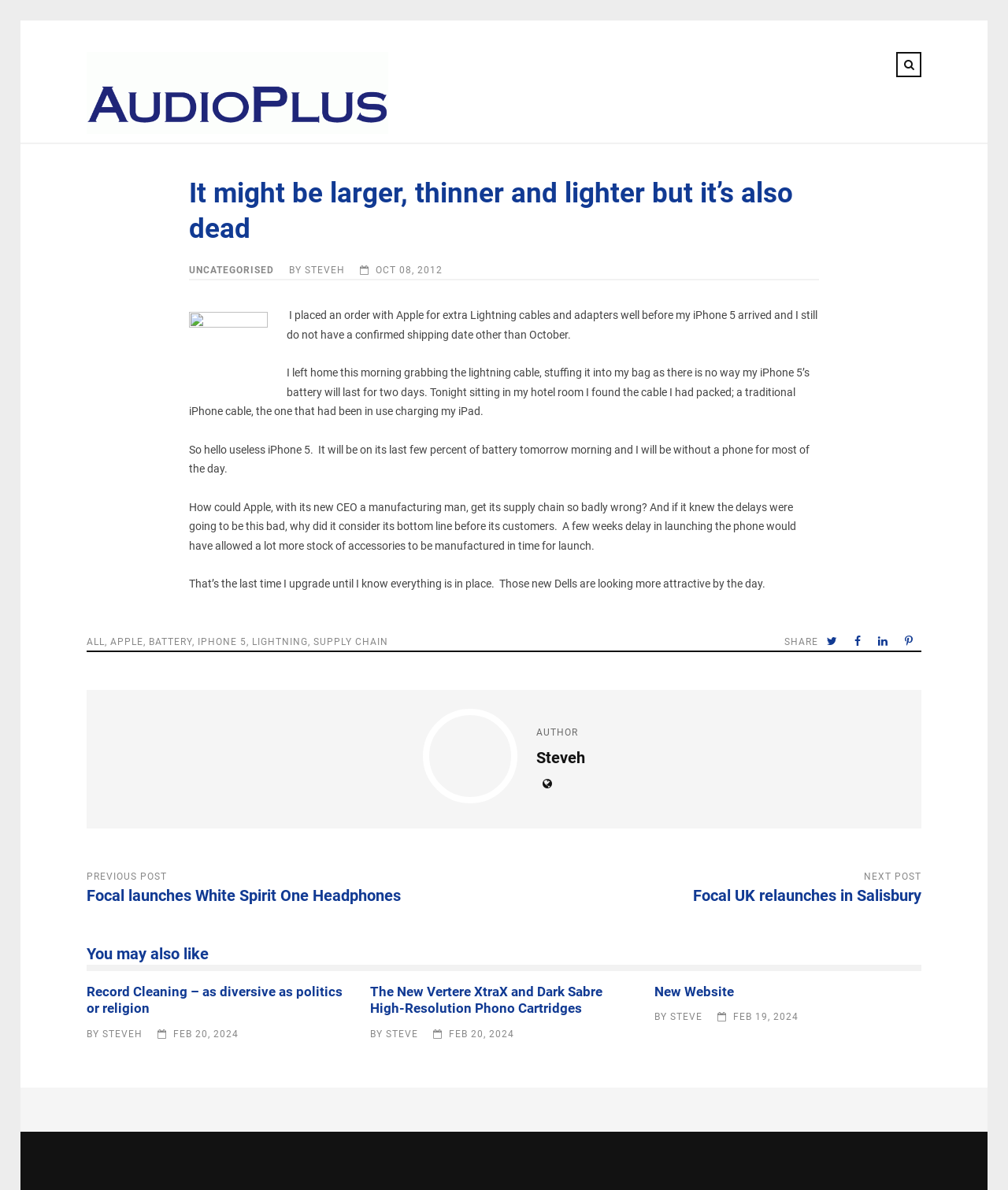What is the author of the article?
Using the information from the image, give a concise answer in one word or a short phrase.

STEVEH